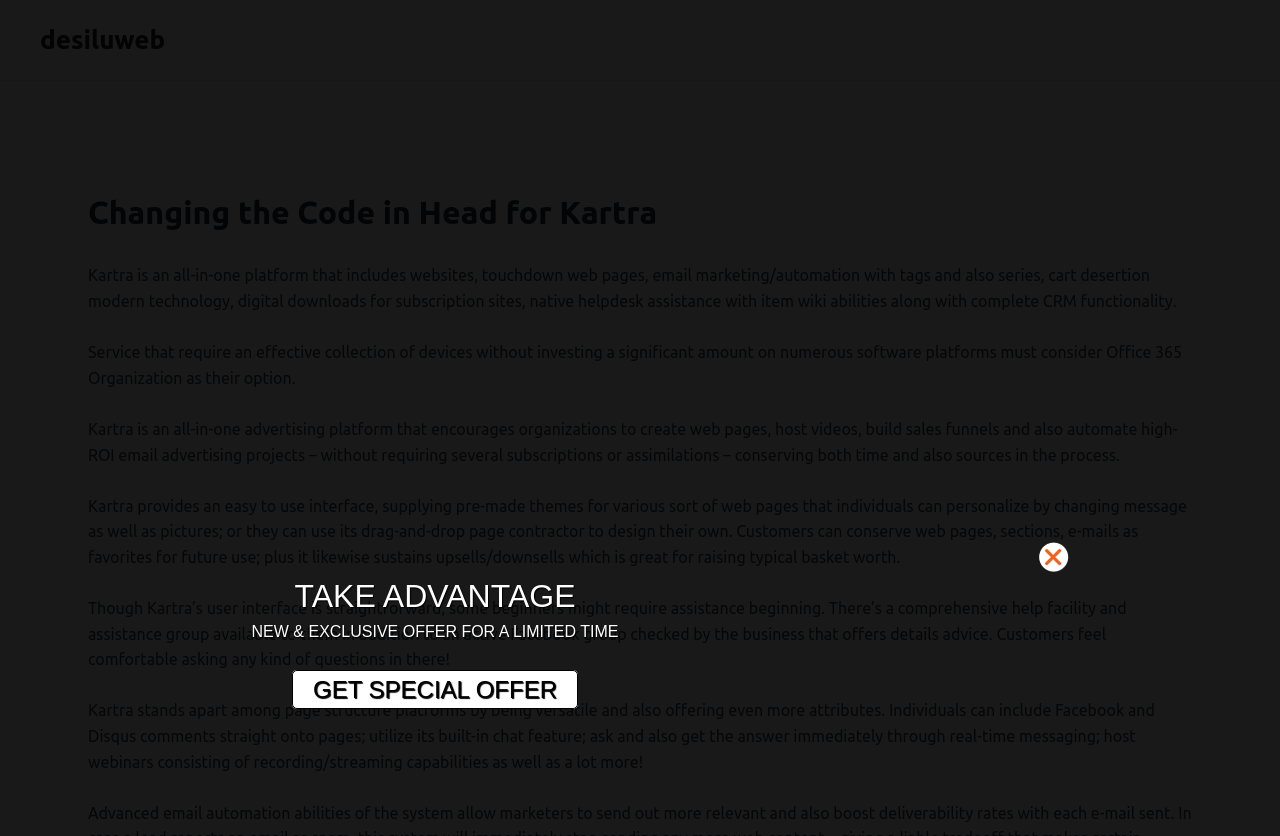What is Kartra?
Please use the image to deliver a detailed and complete answer.

Based on the webpage content, Kartra is described as an all-in-one platform that includes websites, touchdown web pages, email marketing/automation with tags and also series, cart desertion modern technology, digital downloads for subscription sites, native helpdesk assistance with item wiki abilities along with complete CRM functionality.